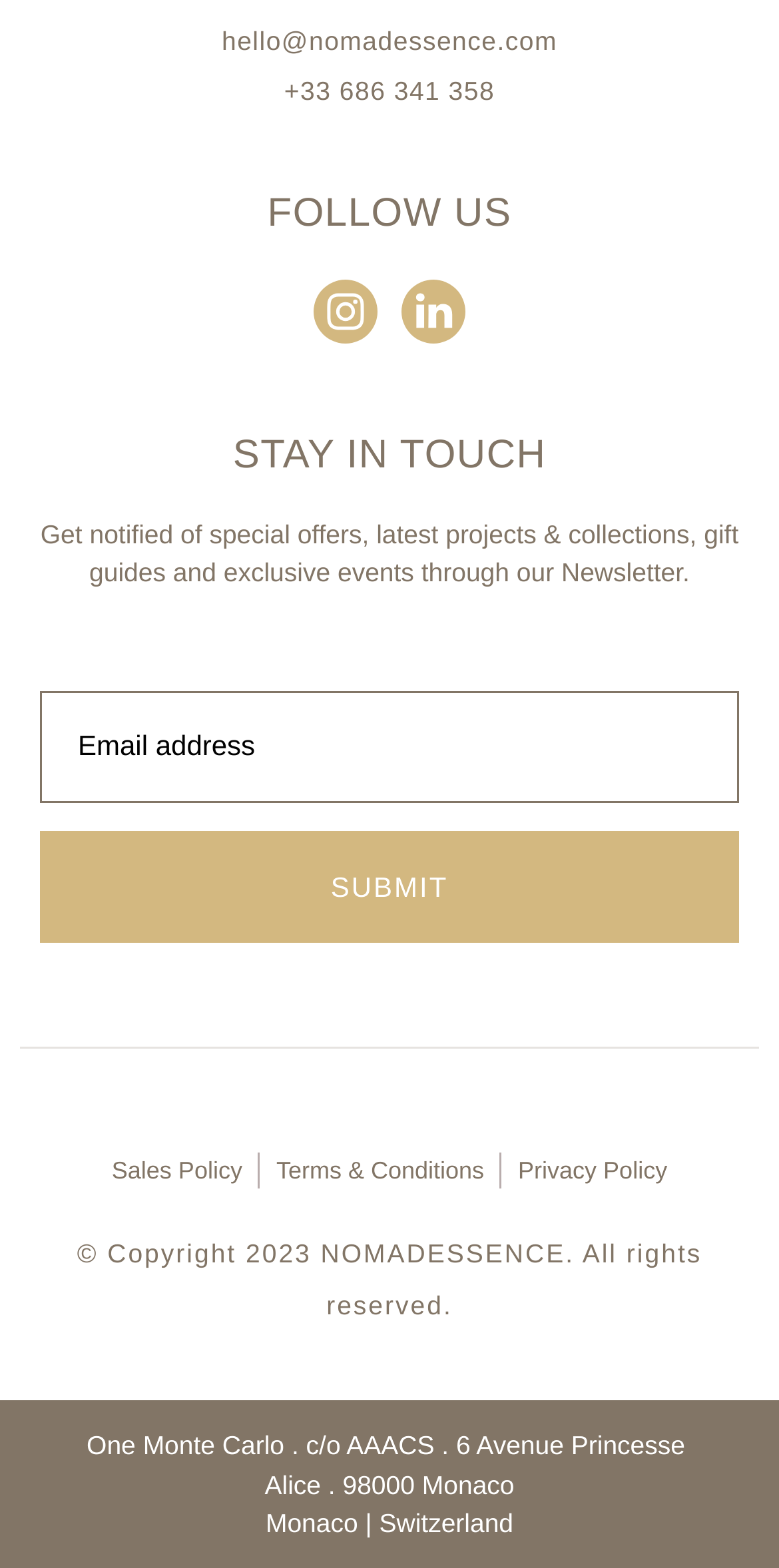Determine the bounding box coordinates of the element's region needed to click to follow the instruction: "Follow on social media". Provide these coordinates as four float numbers between 0 and 1, formatted as [left, top, right, bottom].

[0.395, 0.175, 0.494, 0.224]